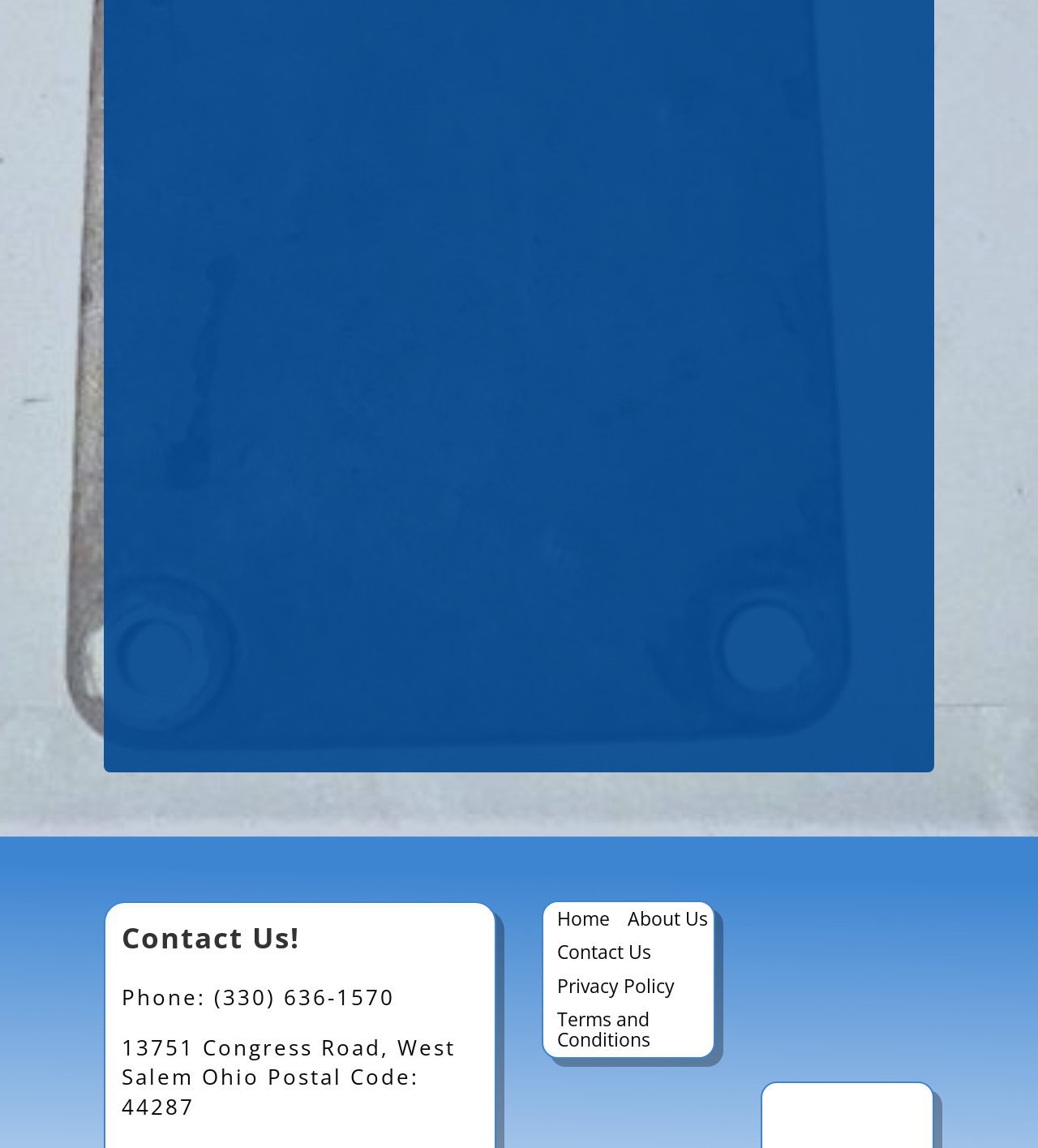Determine the bounding box coordinates (top-left x, top-left y, bottom-right x, bottom-right y) of the UI element described in the following text: Terms and Conditions

[0.537, 0.879, 0.687, 0.921]